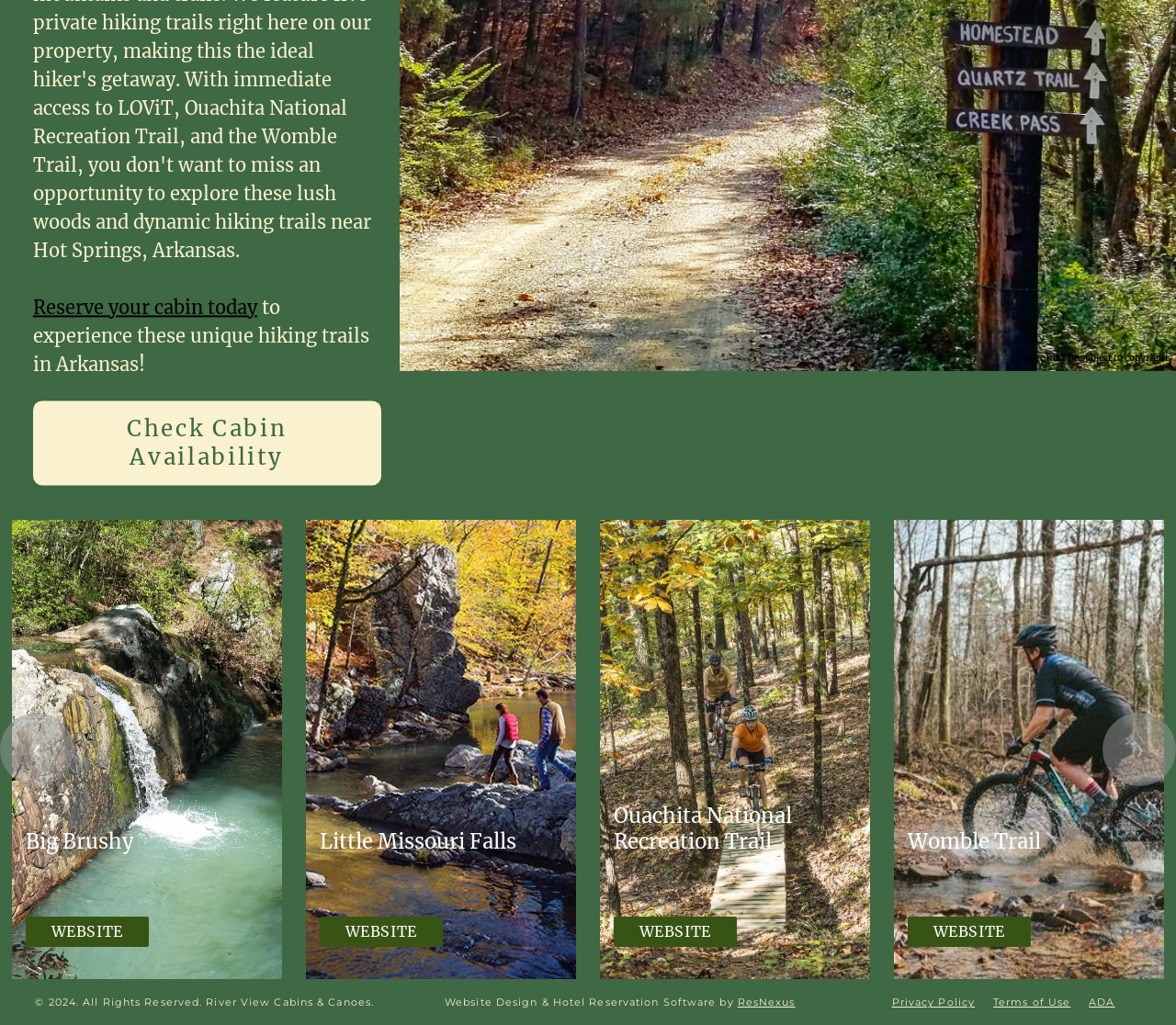Please mark the bounding box coordinates of the area that should be clicked to carry out the instruction: "Check Cabin Availability".

[0.028, 0.391, 0.324, 0.474]